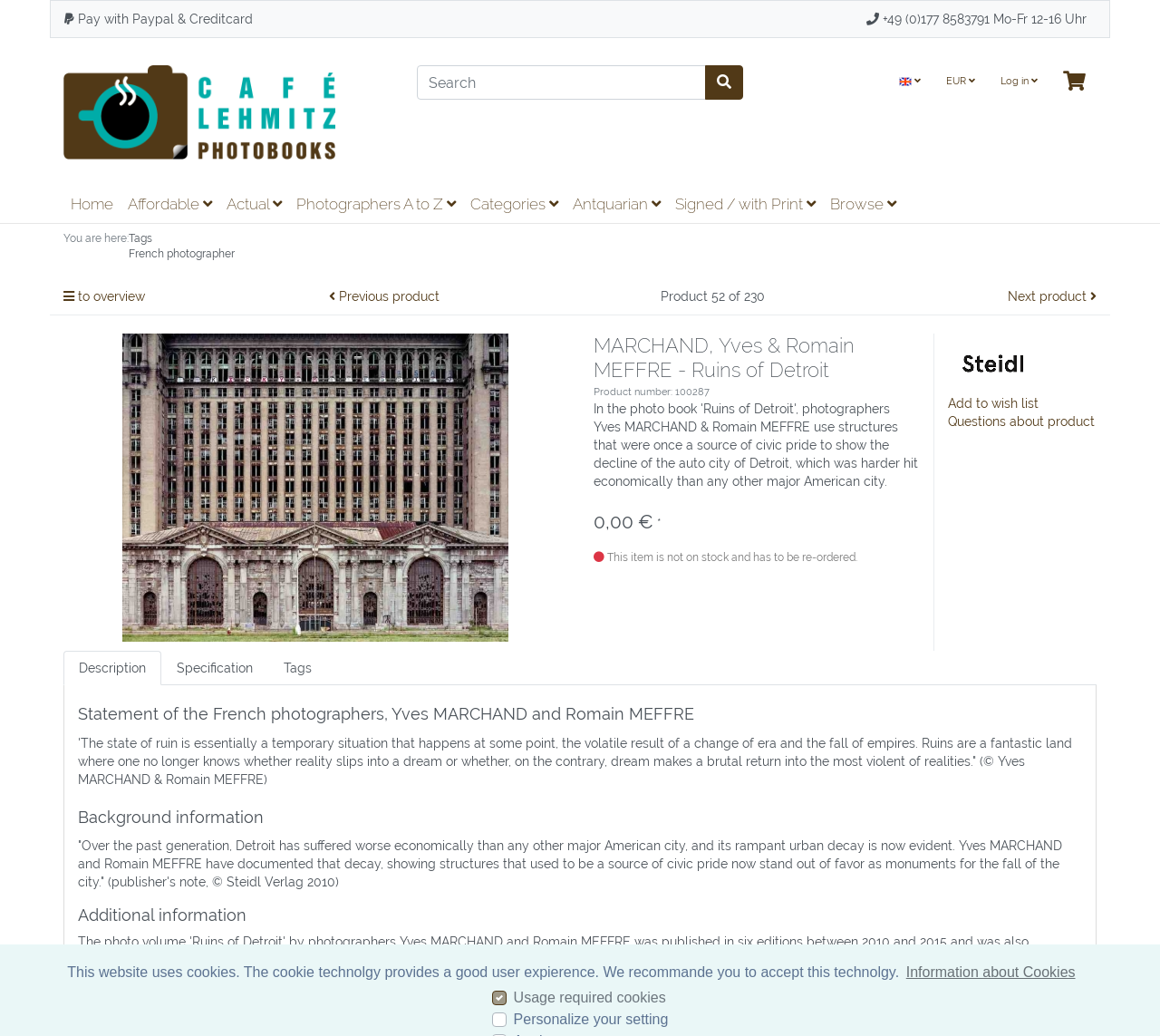Locate the bounding box coordinates of the item that should be clicked to fulfill the instruction: "Go to home page".

[0.055, 0.18, 0.104, 0.215]